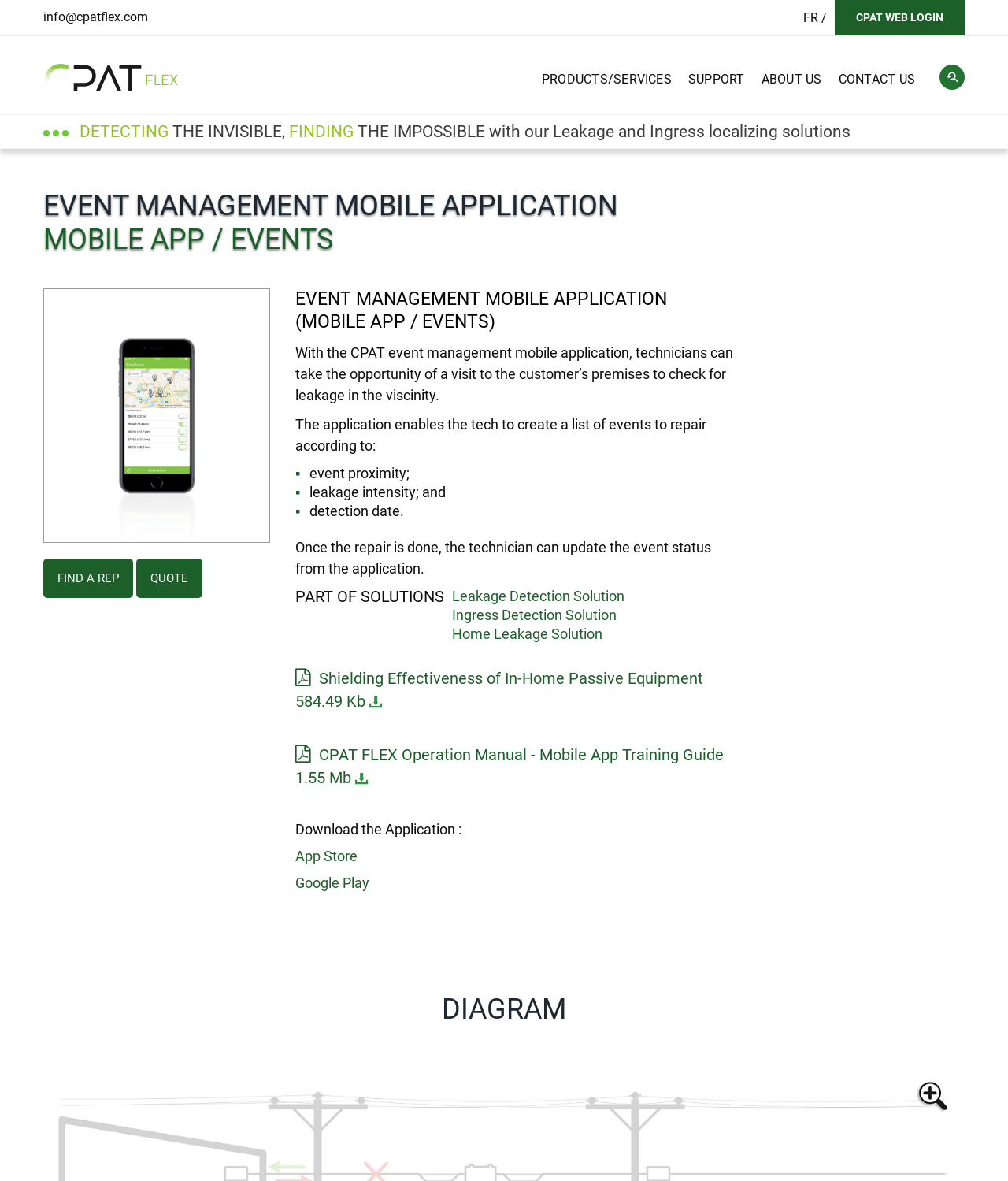What is the purpose of the CPAT event management mobile application?
Based on the image, please offer an in-depth response to the question.

The purpose of the CPAT event management mobile application is to check for leakage in the vicinity during a visit to the customer's premises, as stated in the text 'With the CPAT event management mobile application, technicians can take the opportunity of a visit to the customer’s premises to check for leakage in the viscinity.'